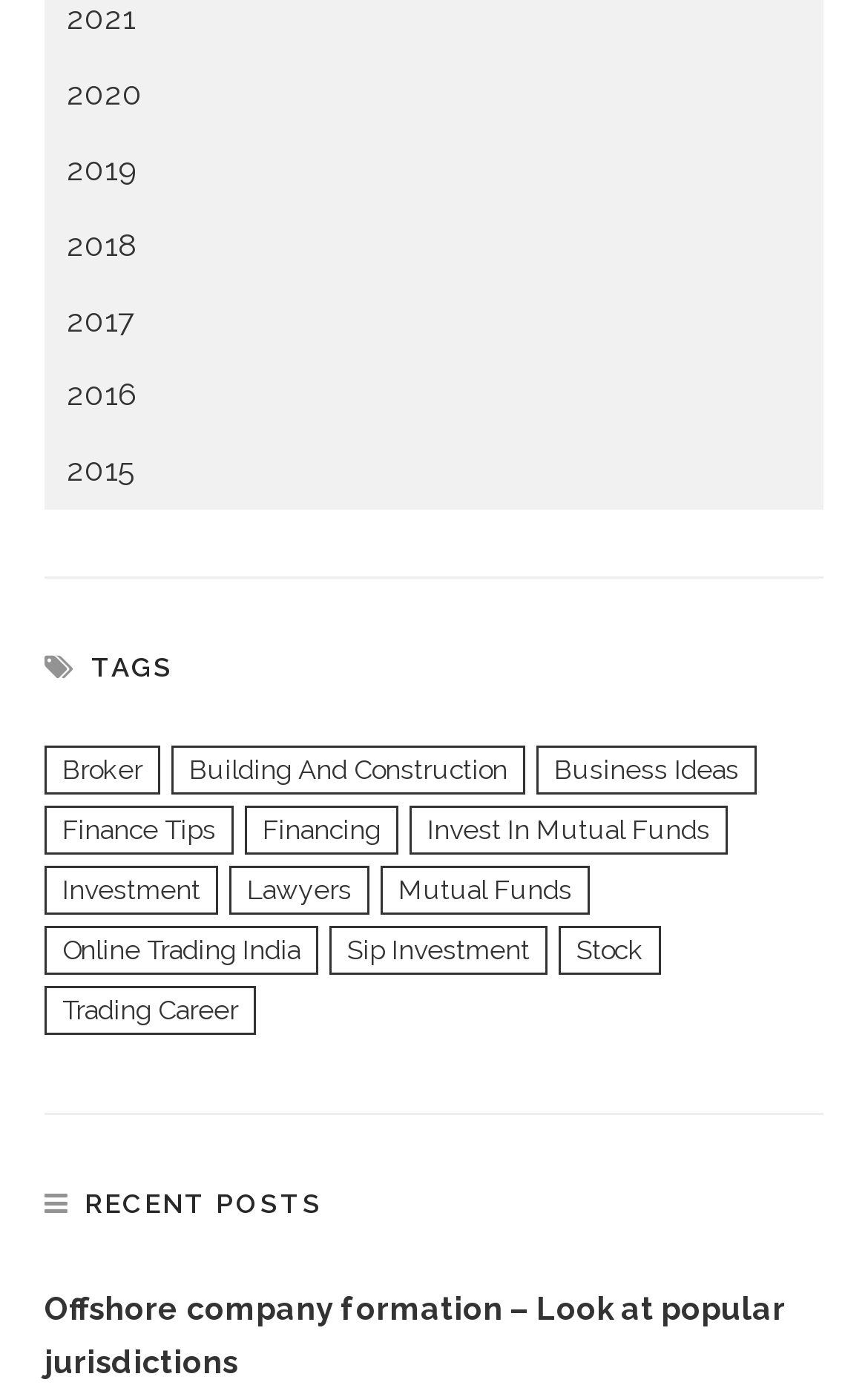Please determine the bounding box coordinates for the UI element described here. Use the format (top-left x, top-left y, bottom-right x, bottom-right y) with values bounded between 0 and 1: trading career

[0.051, 0.709, 0.295, 0.745]